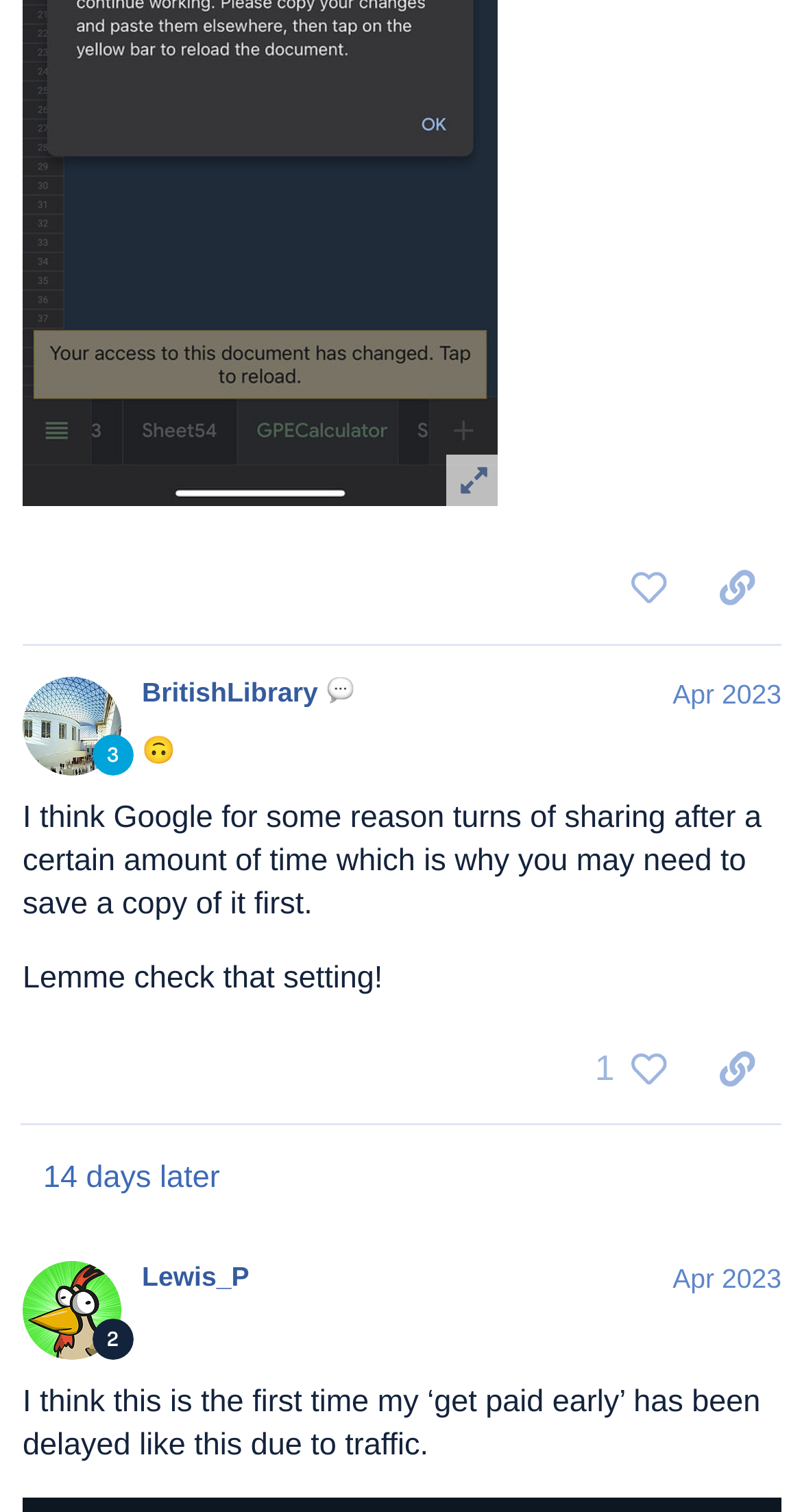Predict the bounding box coordinates of the area that should be clicked to accomplish the following instruction: "Copy a link to this post to clipboard". The bounding box coordinates should consist of four float numbers between 0 and 1, i.e., [left, top, right, bottom].

[0.864, 0.262, 0.974, 0.313]